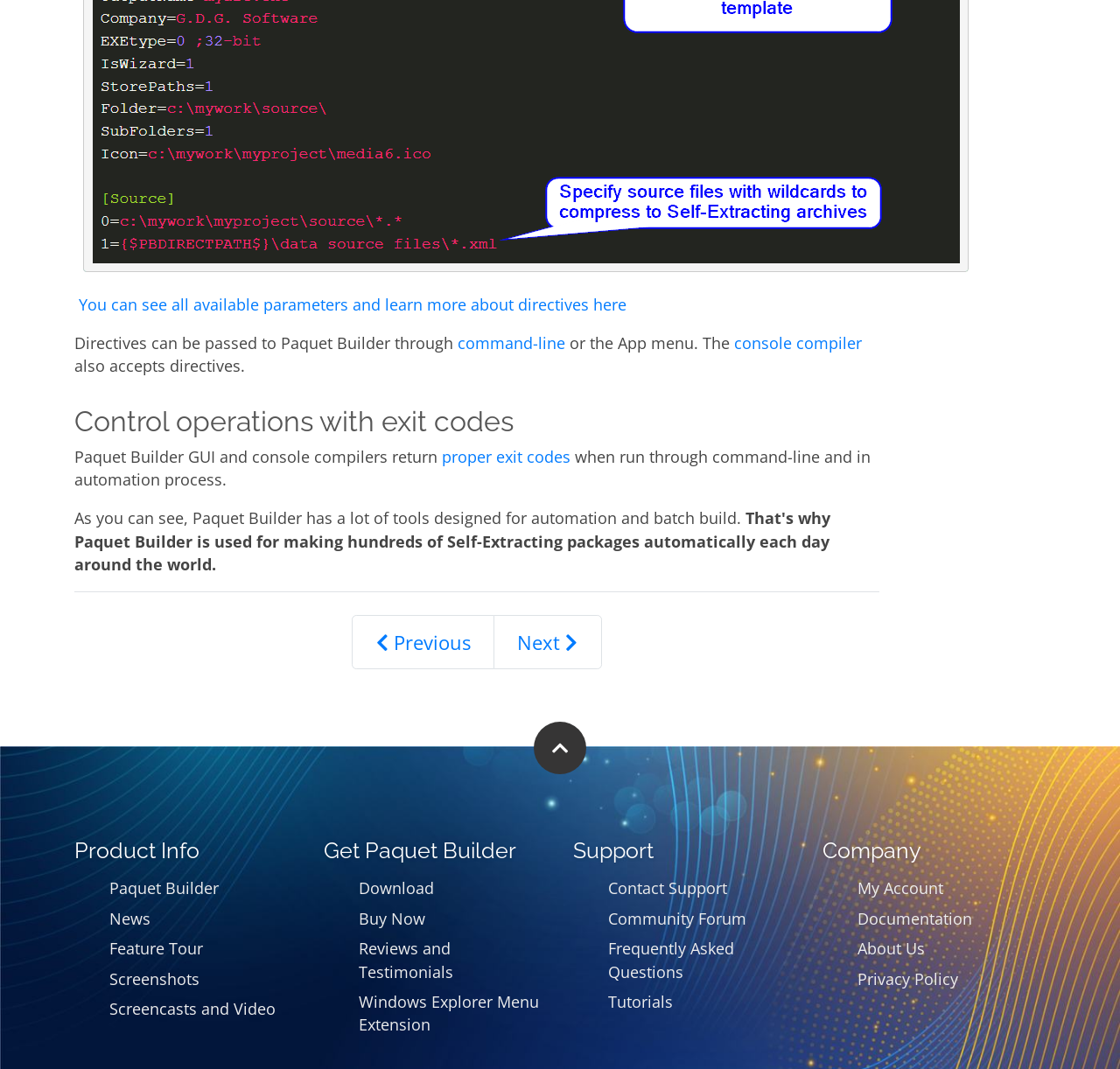Refer to the image and provide an in-depth answer to the question:
What is the purpose of the 'Feature Tour' section?

The 'Feature Tour' section is likely used to showcase the features of Paquet Builder. This can be inferred from the presence of links such as 'Next' and 'Previous' which suggest a guided tour of the features, as well as the overall structure of the webpage which appears to be highlighting the capabilities of Paquet Builder.